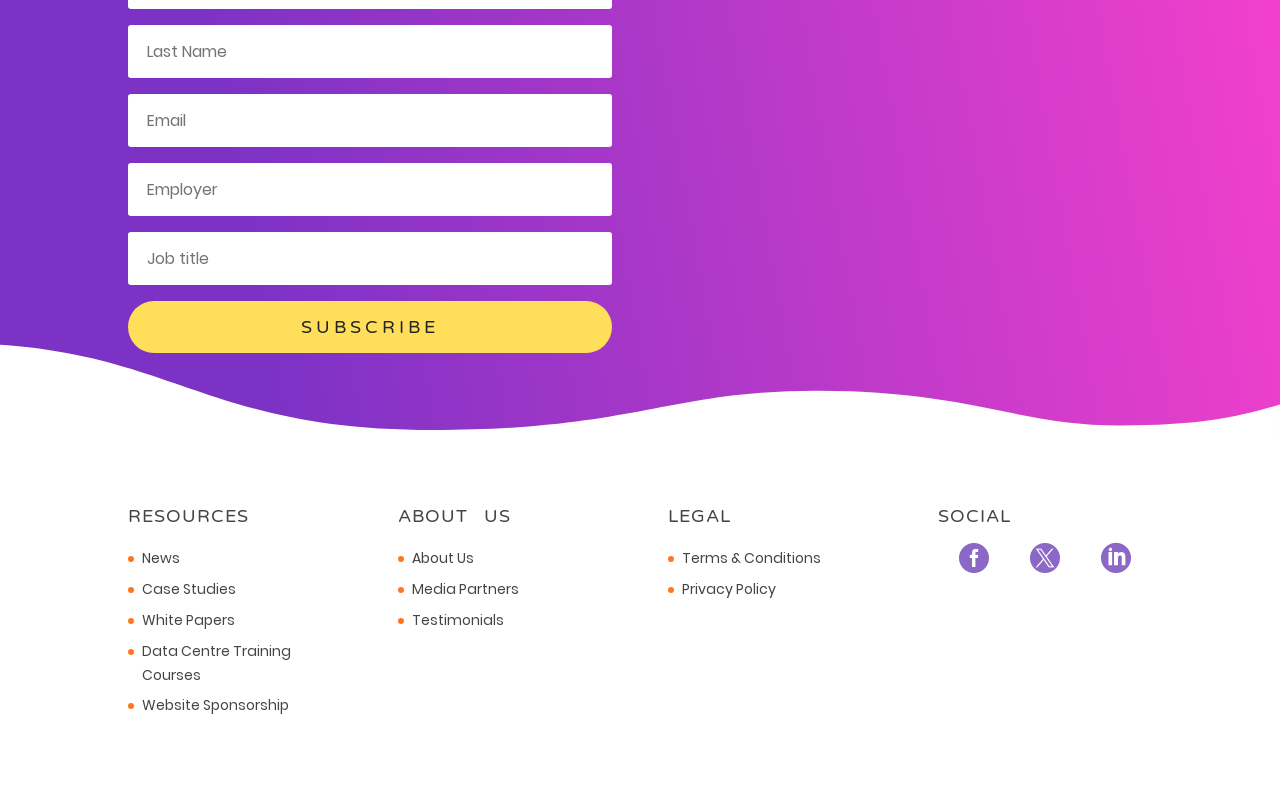Determine the bounding box coordinates for the element that should be clicked to follow this instruction: "Learn about the leadership team". The coordinates should be given as four float numbers between 0 and 1, in the format [left, top, right, bottom].

None